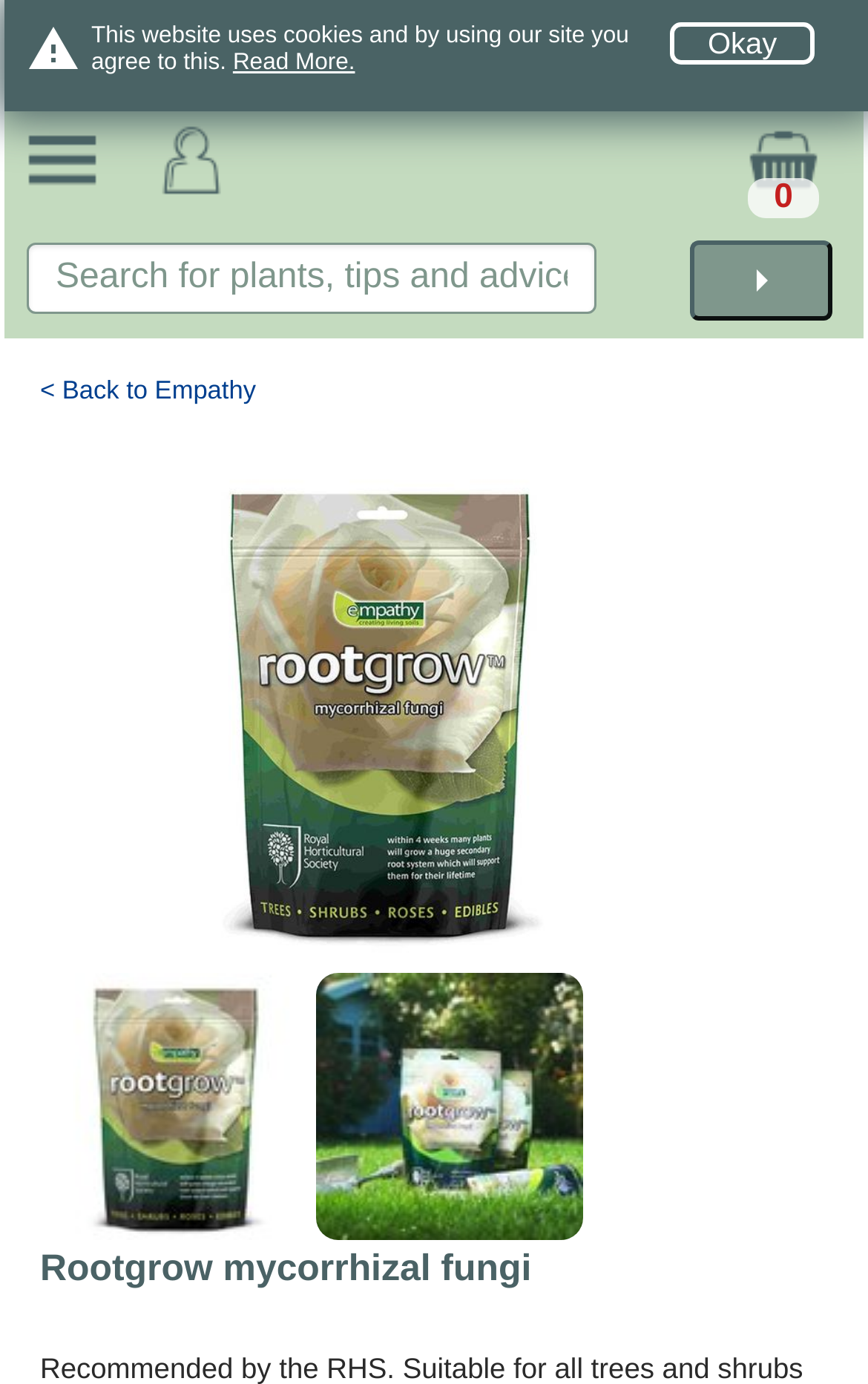Please identify the bounding box coordinates of the area I need to click to accomplish the following instruction: "login or register".

[0.179, 0.089, 0.303, 0.141]